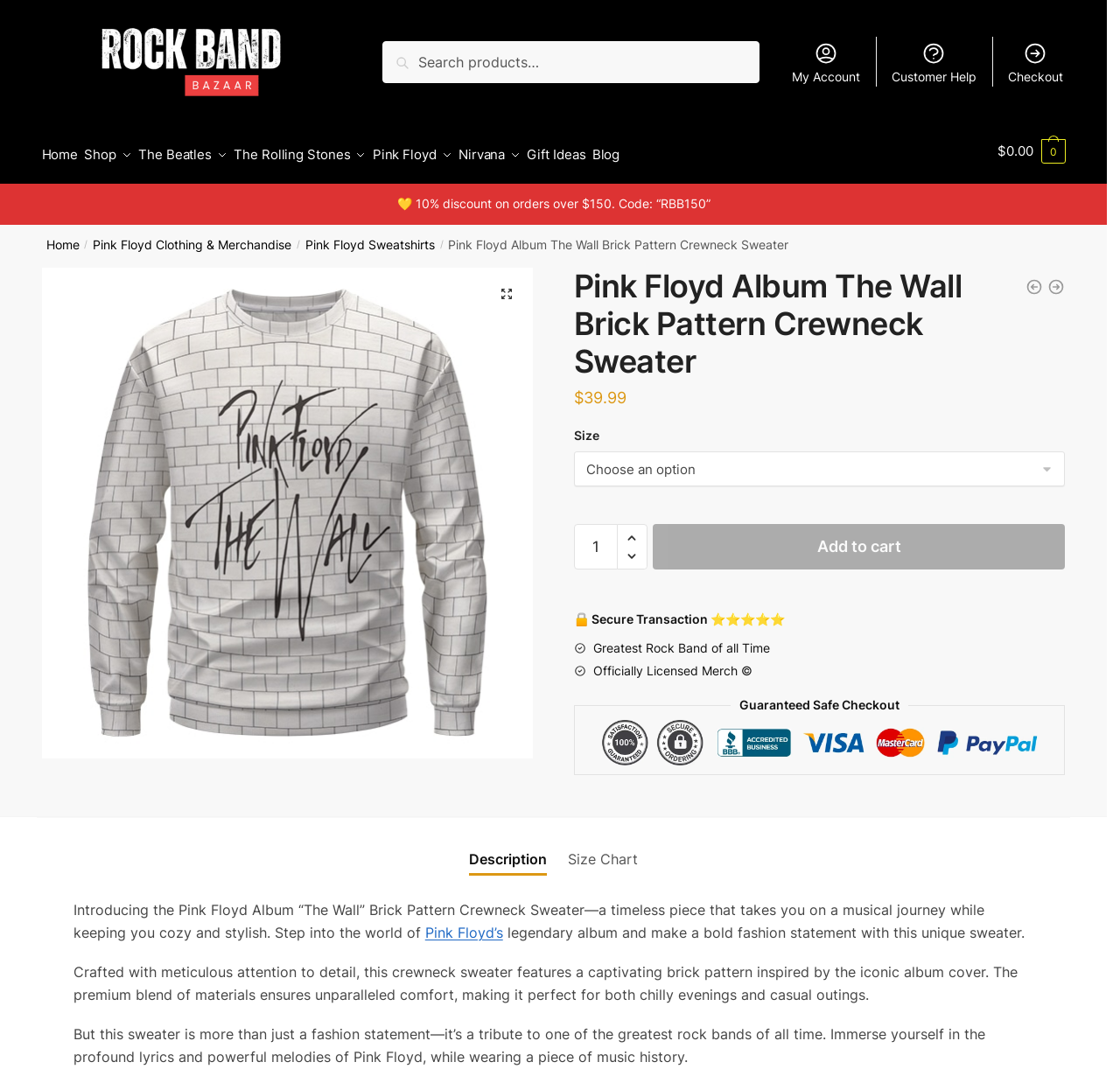Determine the bounding box coordinates for the UI element with the following description: "Pink Floyd Clothing & Merchandise". The coordinates should be four float numbers between 0 and 1, represented as [left, top, right, bottom].

[0.083, 0.214, 0.26, 0.227]